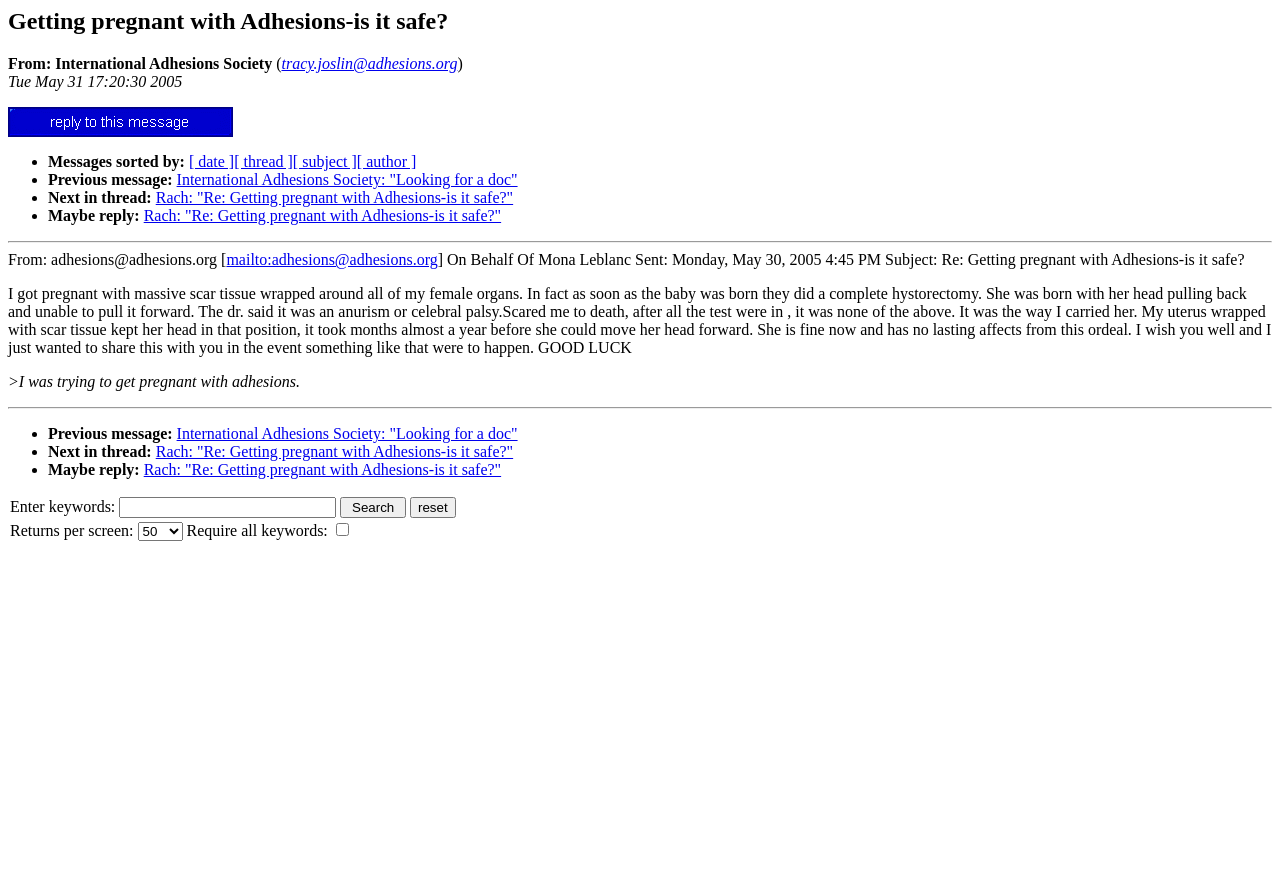Identify the bounding box coordinates for the element that needs to be clicked to fulfill this instruction: "View next message in thread". Provide the coordinates in the format of four float numbers between 0 and 1: [left, top, right, bottom].

[0.122, 0.212, 0.401, 0.231]